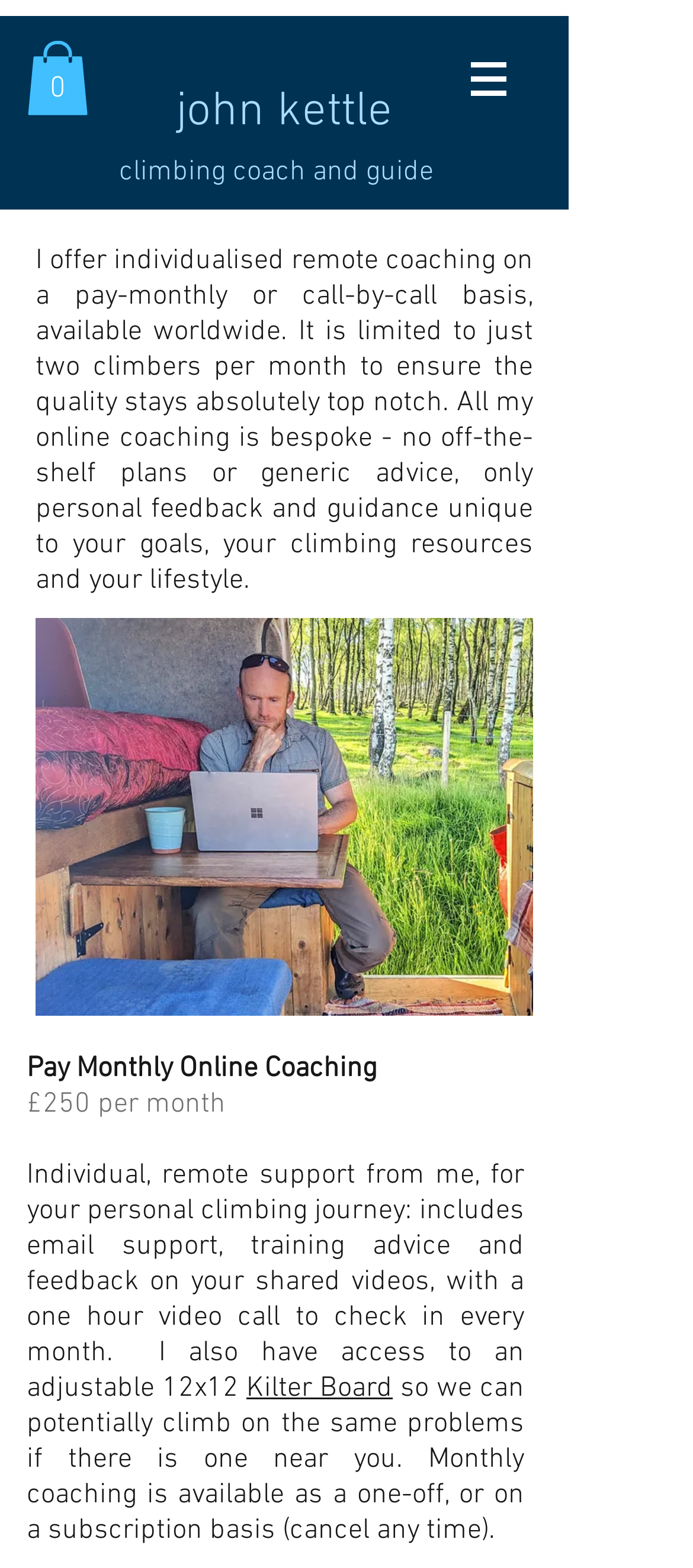What is the cost of the monthly online coaching?
Respond to the question with a single word or phrase according to the image.

£250 per month